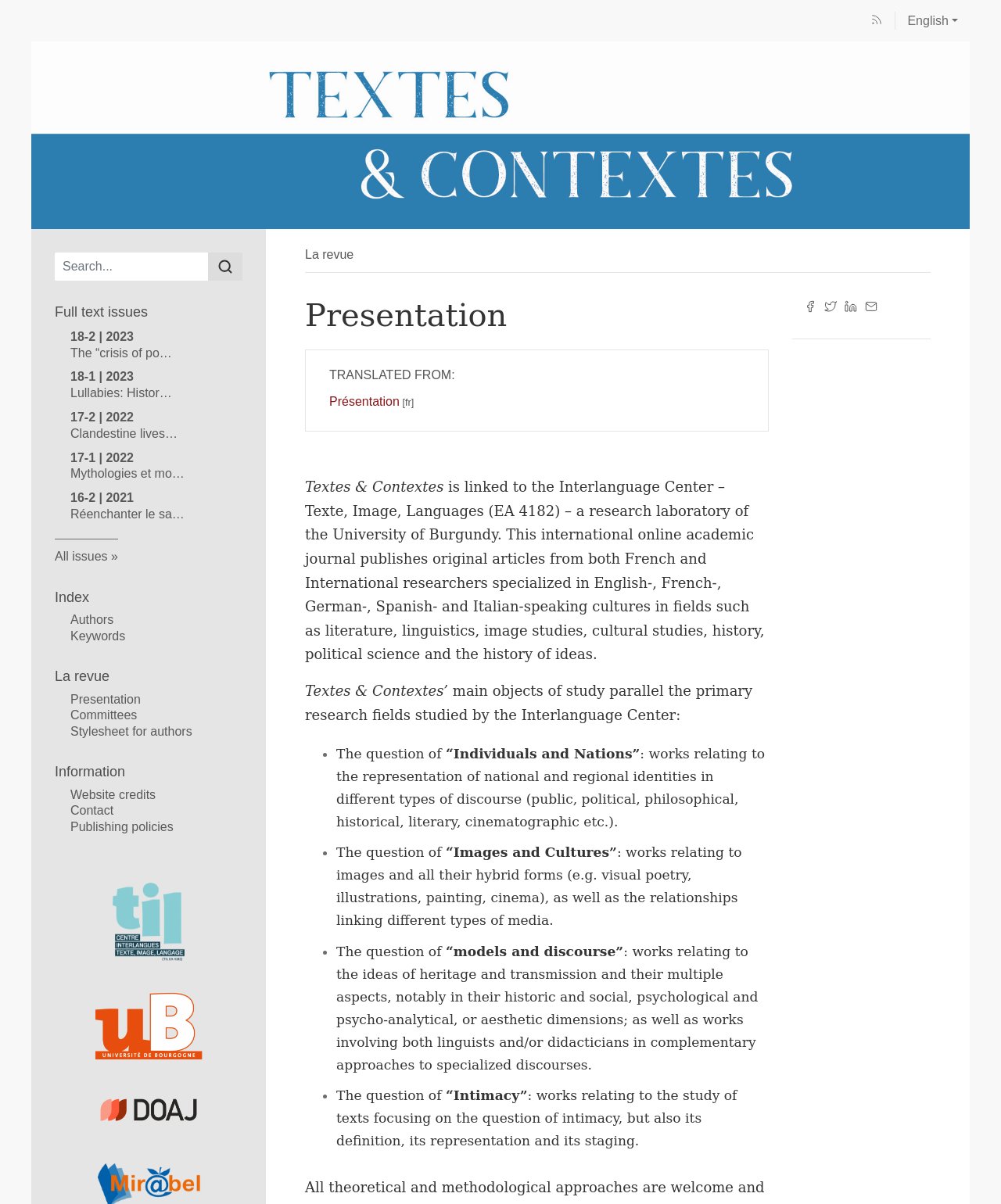How many issues are listed on the webpage?
Examine the screenshot and reply with a single word or phrase.

5